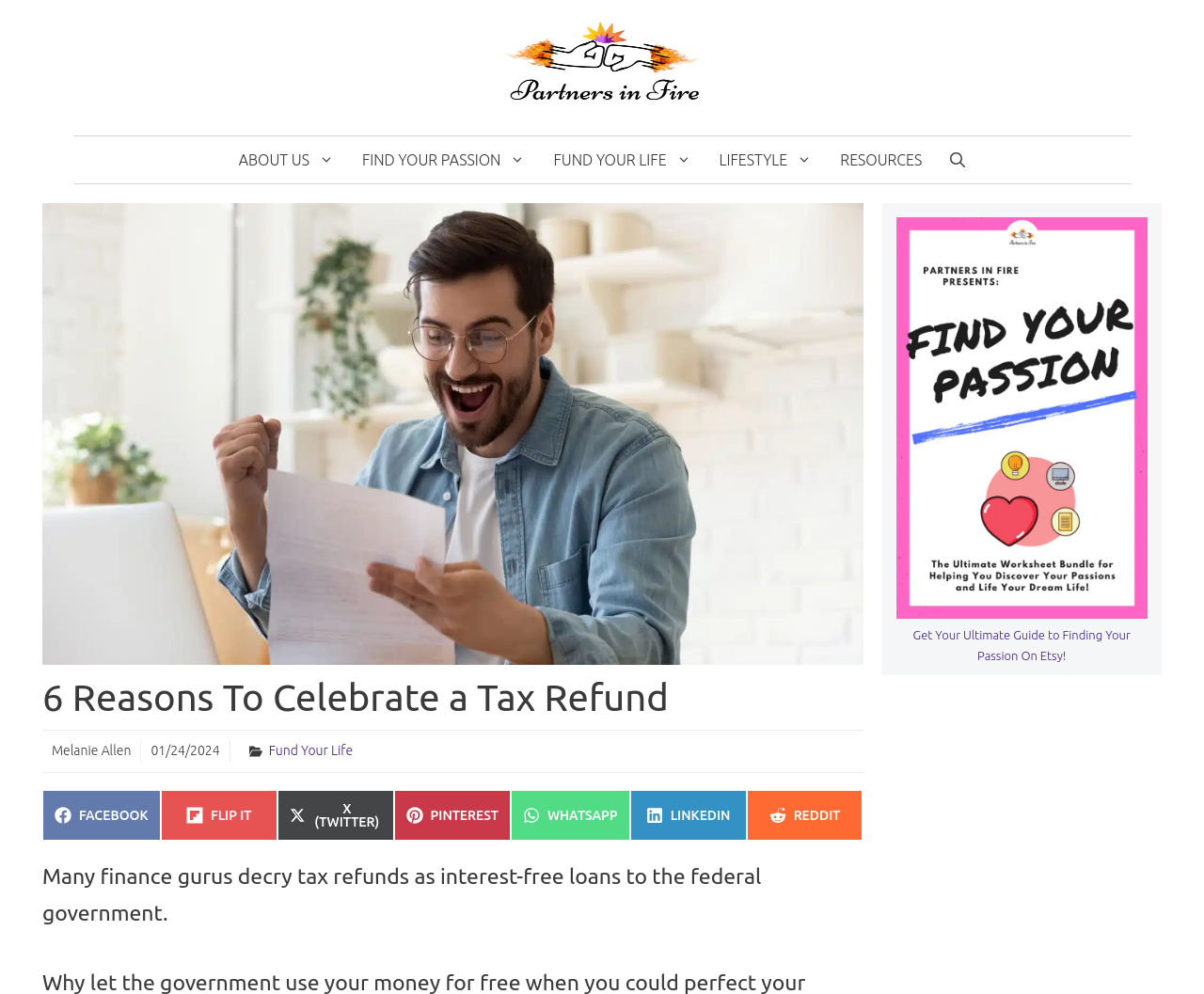Determine the bounding box coordinates for the region that must be clicked to execute the following instruction: "Share the article on Facebook".

[0.035, 0.795, 0.133, 0.846]